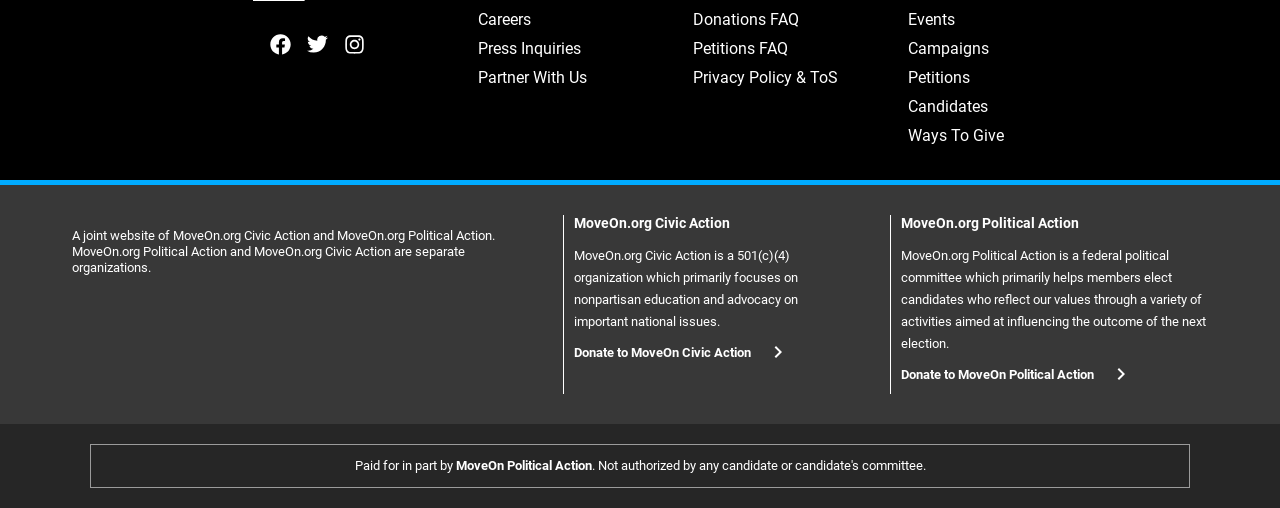What is the relationship between MoveOn.org Civic Action and MoveOn.org Political Action?
Based on the screenshot, respond with a single word or phrase.

Separate organizations